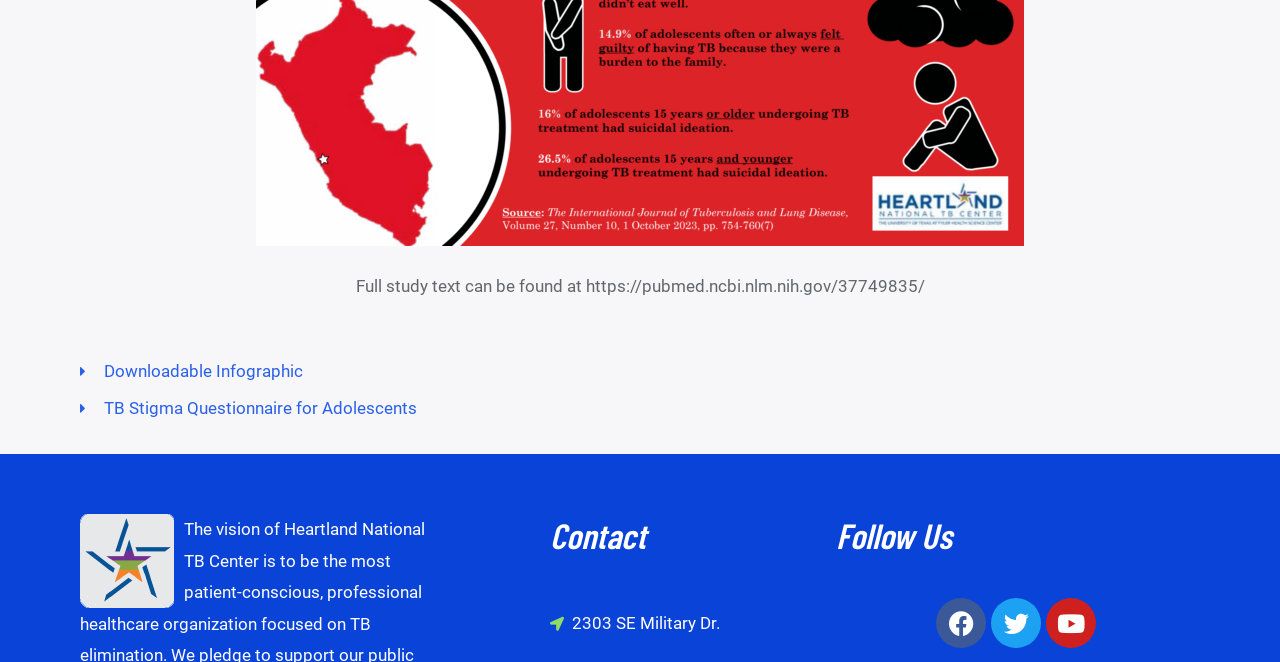What social media platforms are available for following?
From the details in the image, provide a complete and detailed answer to the question.

The social media platforms can be found in the link elements with icons, which are located below the 'Follow Us' heading and contain the names of the platforms, Facebook, Twitter, and Youtube.